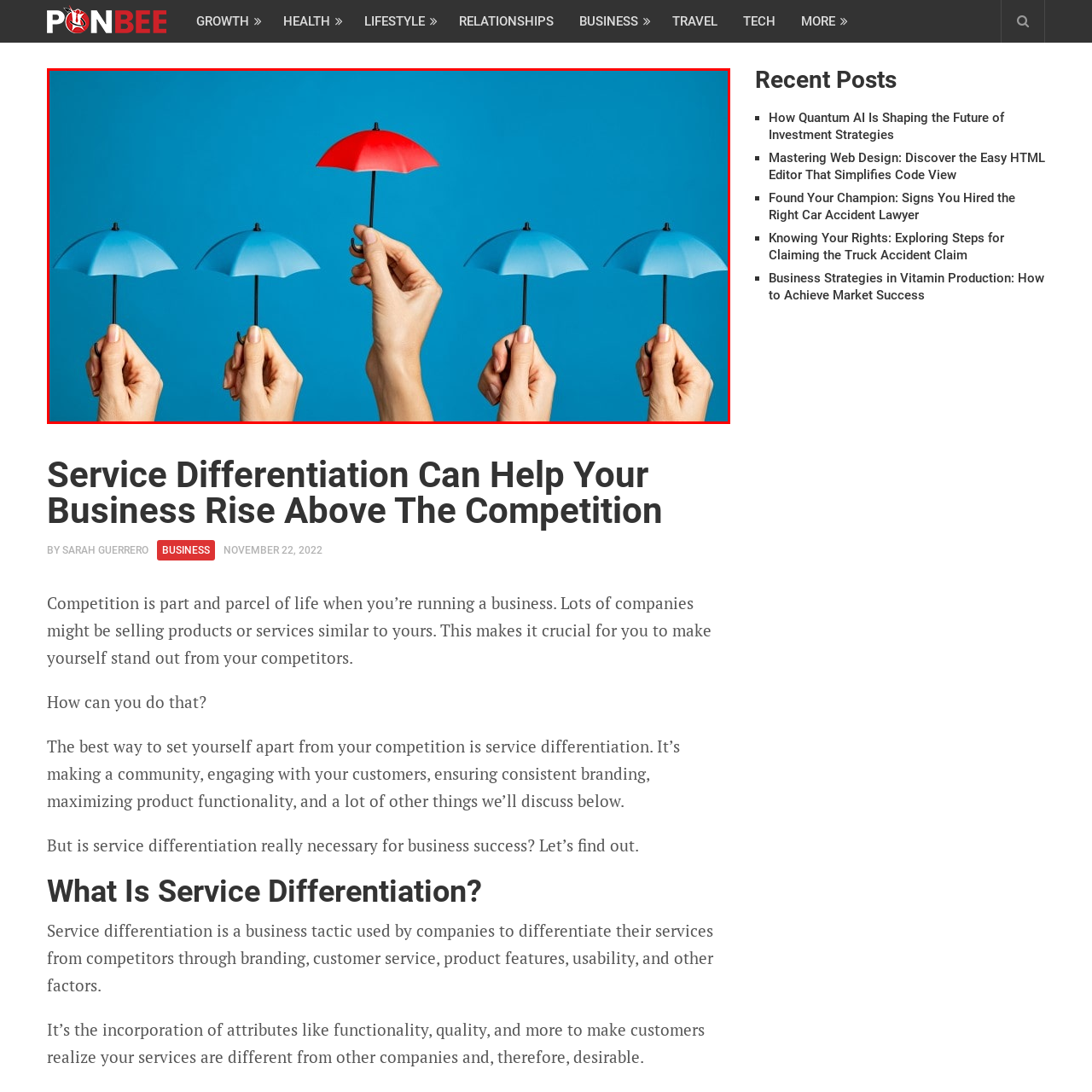Elaborate on all the details and elements present in the red-outlined area of the image.

The image depicts a striking visual representation of service differentiation, showcasing a series of miniature umbrellas held aloft by hands against a vibrant blue background. Four umbrellas are displayed, with three in shades of light blue and one bold red in the center, symbolizing how unique offerings can stand out in a competitive market. This imagery emphasizes the core message of the article titled "Service Differentiation Can Help Your Business Rise Above The Competition," which discusses the importance of making distinct choices to distinguish a business from its competitors. The hands holding the umbrellas illustrate the proactive steps businesses can take to engage customers and enhance their branding effectively.